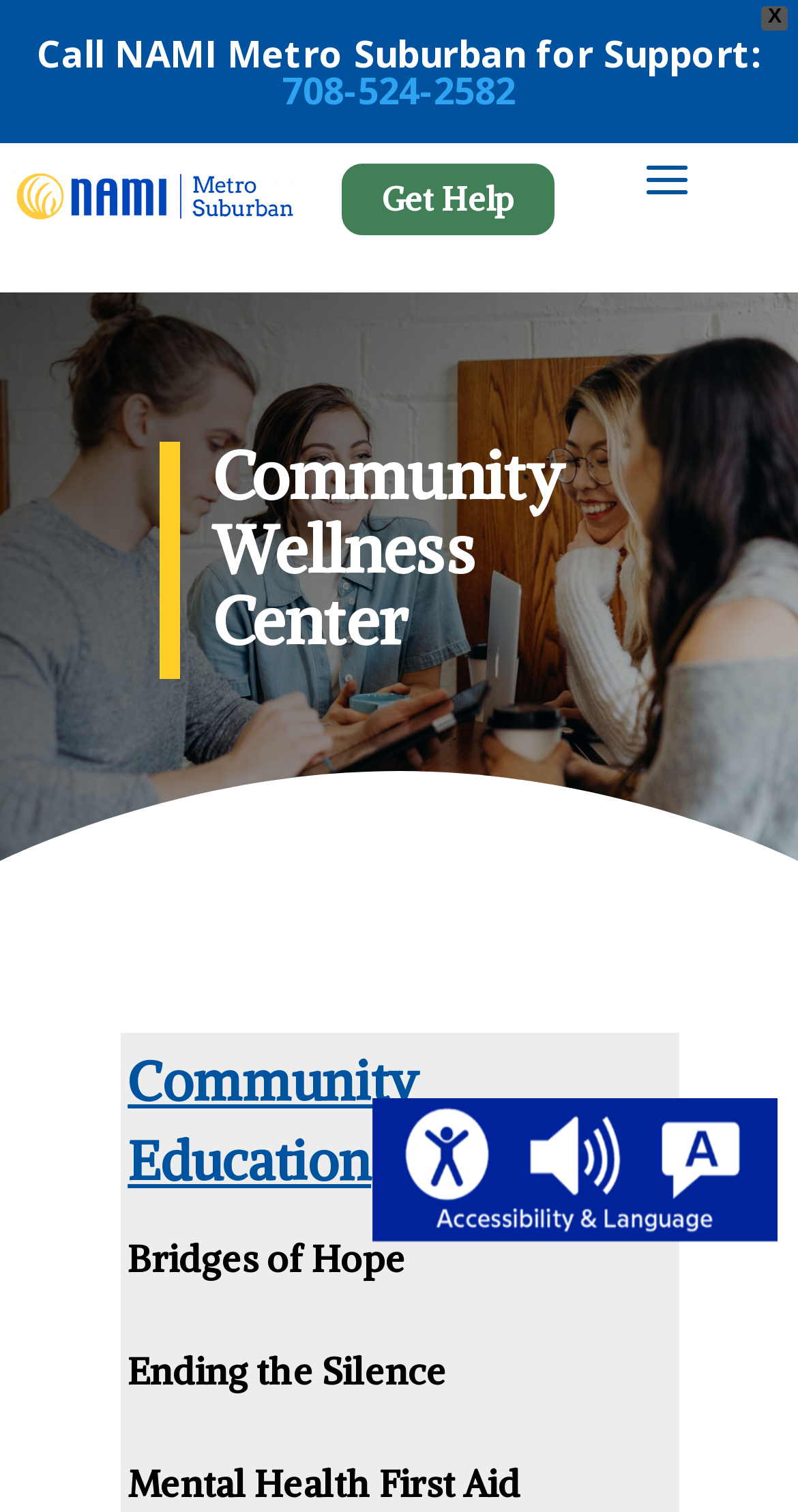Provide the bounding box coordinates for the UI element described in this sentence: "Mental Health First Aid". The coordinates should be four float values between 0 and 1, i.e., [left, top, right, bottom].

[0.16, 0.966, 0.652, 0.997]